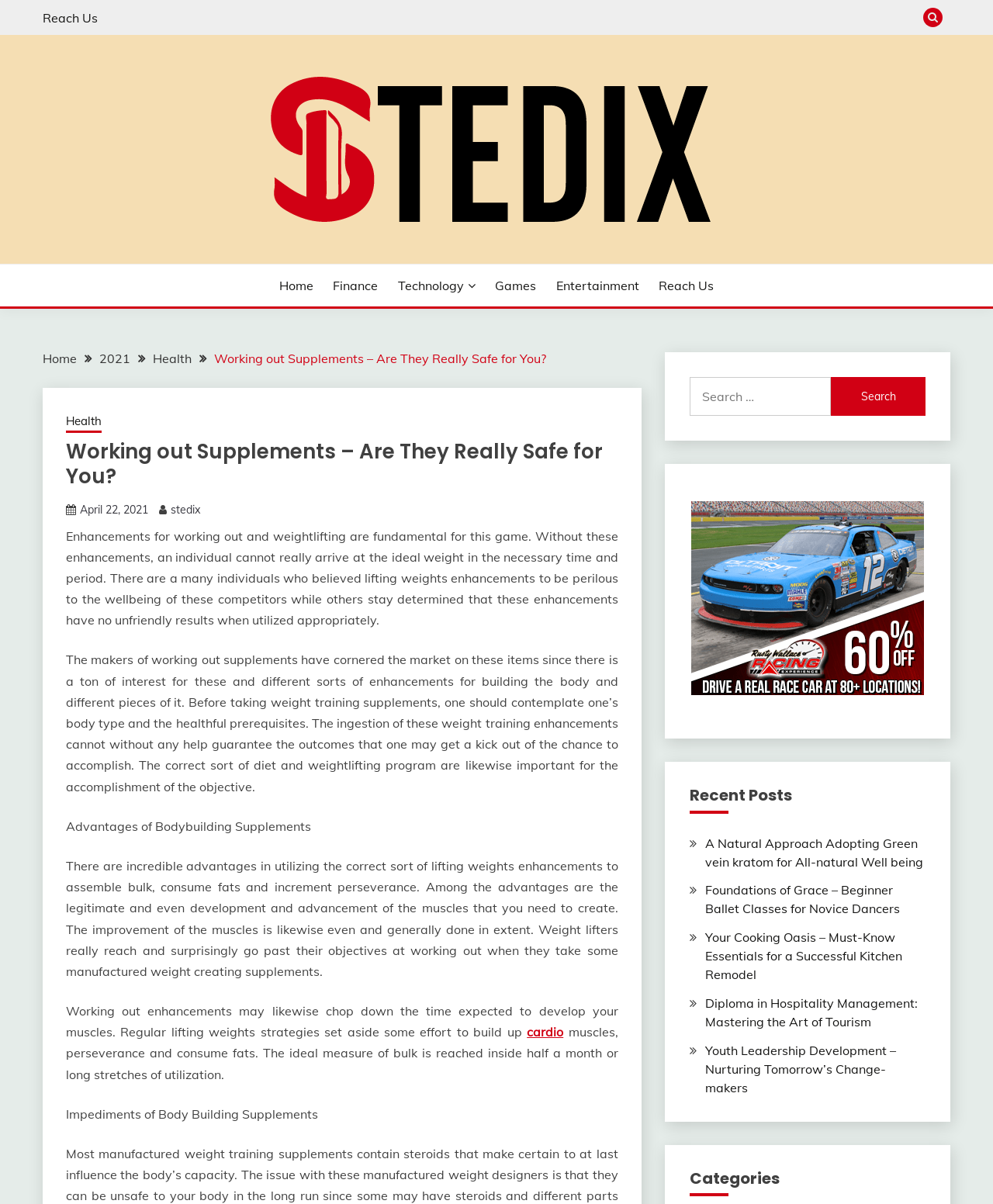Locate the bounding box coordinates of the clickable element to fulfill the following instruction: "Read the 'Advantages of Bodybuilding Supplements' section". Provide the coordinates as four float numbers between 0 and 1 in the format [left, top, right, bottom].

[0.066, 0.68, 0.313, 0.692]